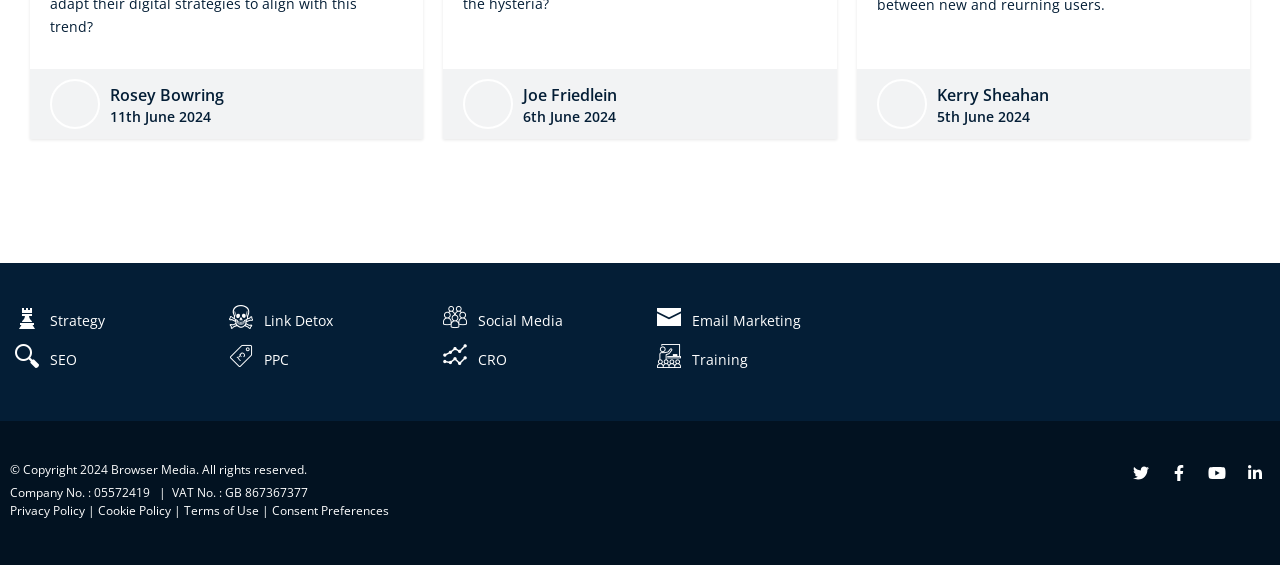What is the company name mentioned in the footer?
Answer with a single word or phrase, using the screenshot for reference.

Browser Media